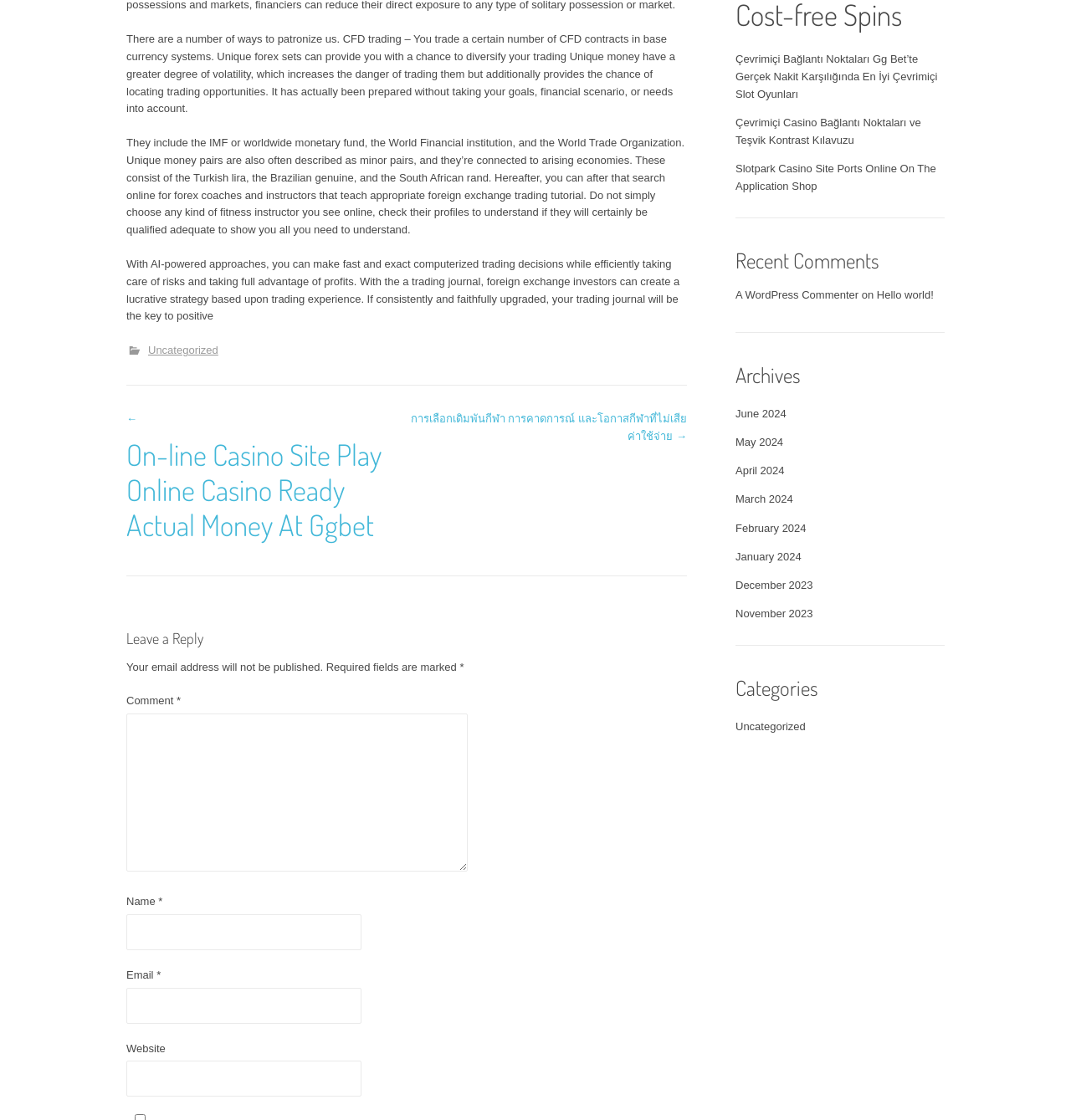Highlight the bounding box coordinates of the element that should be clicked to carry out the following instruction: "Click the link to read the next post". The coordinates must be given as four float numbers ranging from 0 to 1, i.e., [left, top, right, bottom].

[0.383, 0.368, 0.641, 0.395]